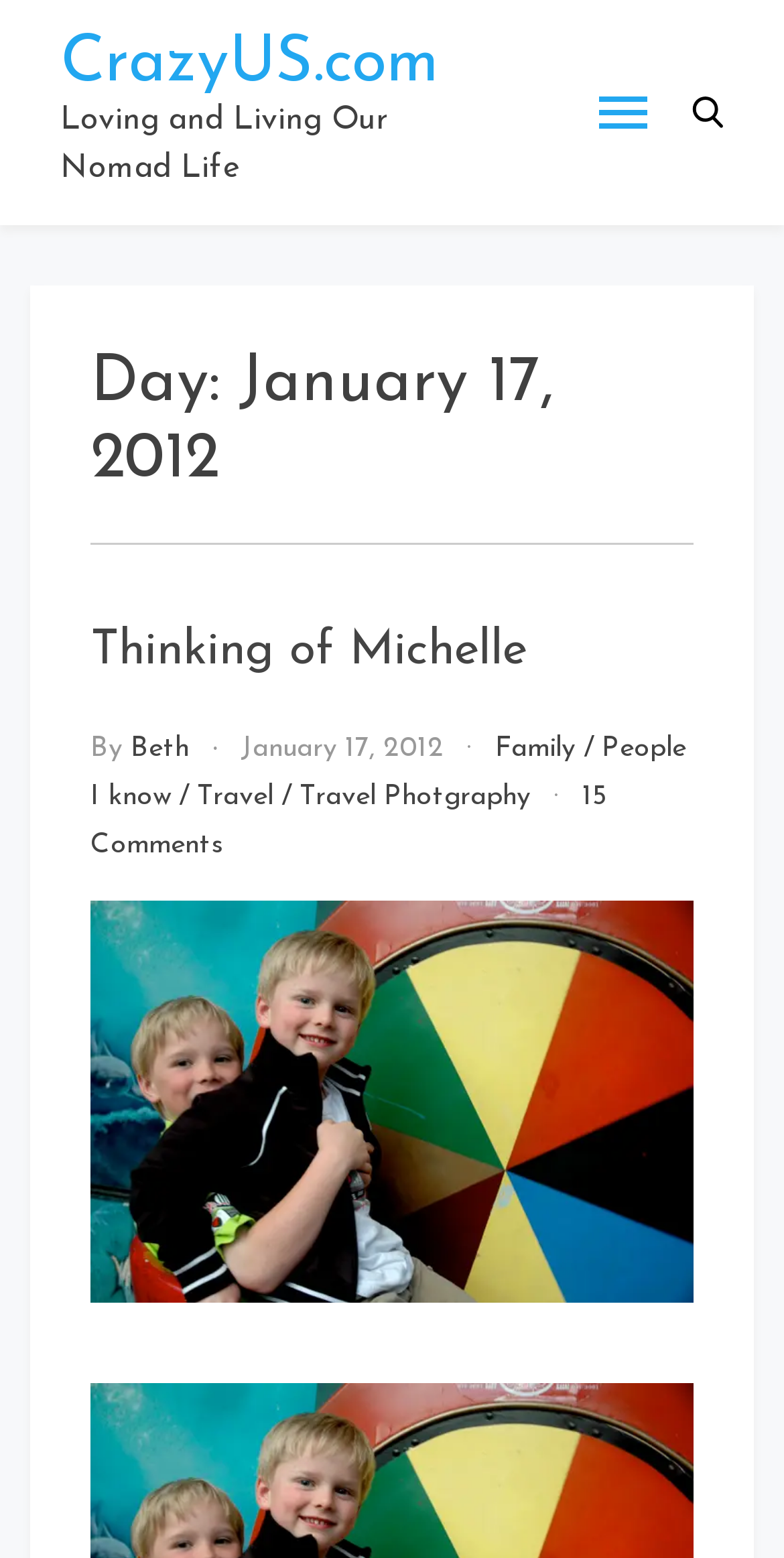Please give the bounding box coordinates of the area that should be clicked to fulfill the following instruction: "Visit the 'Family' category". The coordinates should be in the format of four float numbers from 0 to 1, i.e., [left, top, right, bottom].

[0.631, 0.471, 0.734, 0.49]